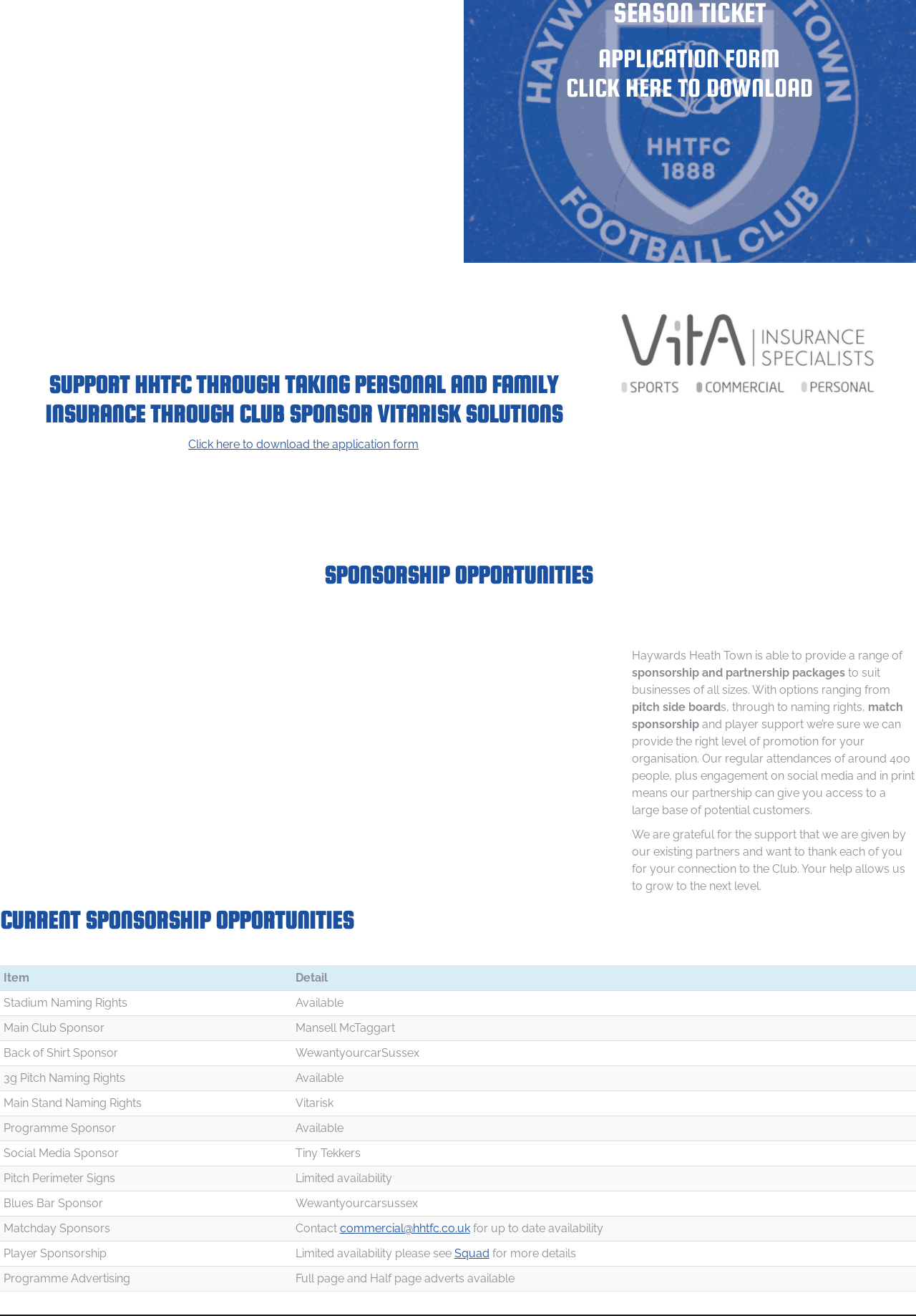Give a one-word or one-phrase response to the question:
What is the range of sponsorship options?

Pitch side board to naming rights